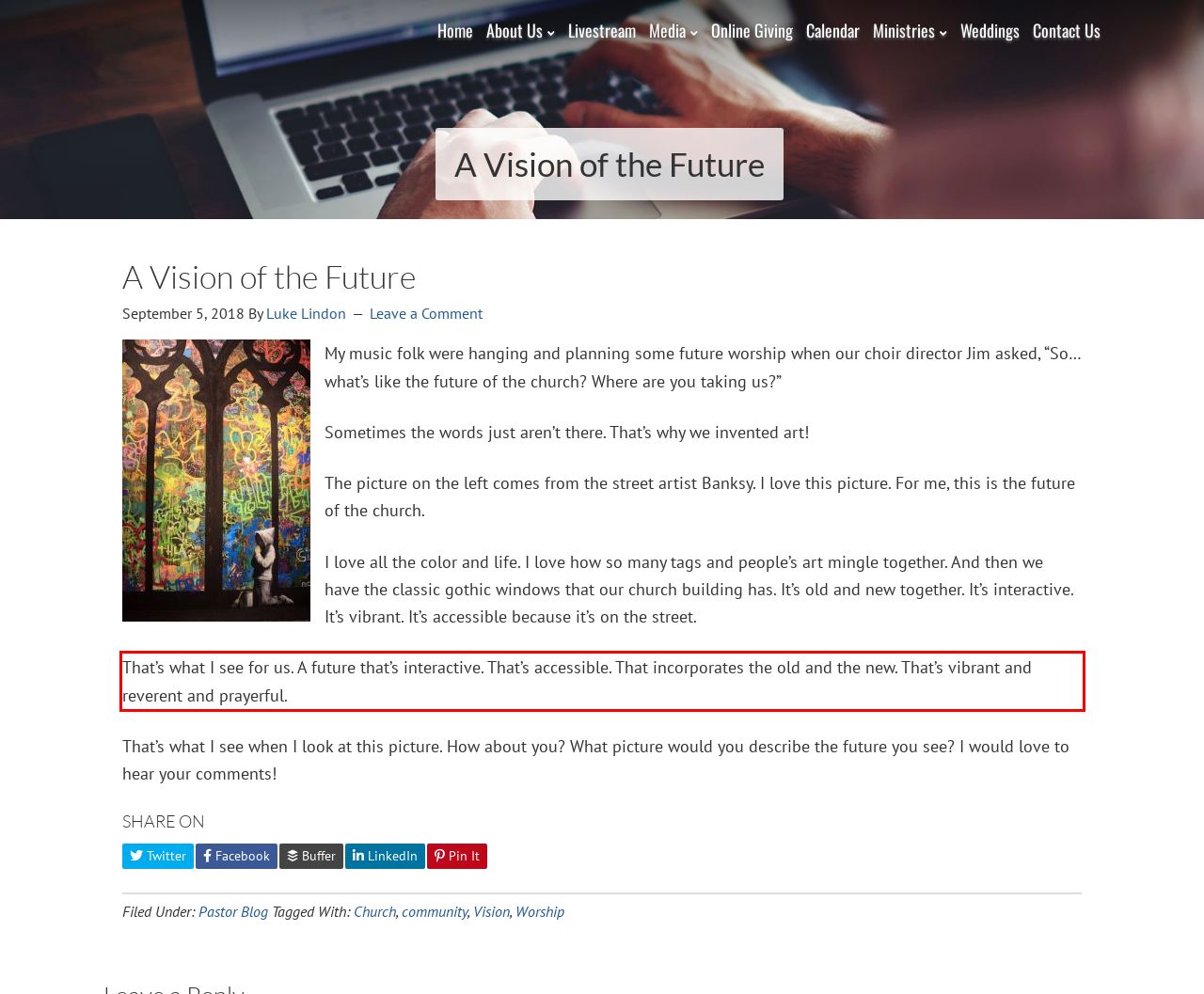You are provided with a screenshot of a webpage containing a red bounding box. Please extract the text enclosed by this red bounding box.

That’s what I see for us. A future that’s interactive. That’s accessible. That incorporates the old and the new. That’s vibrant and reverent and prayerful.